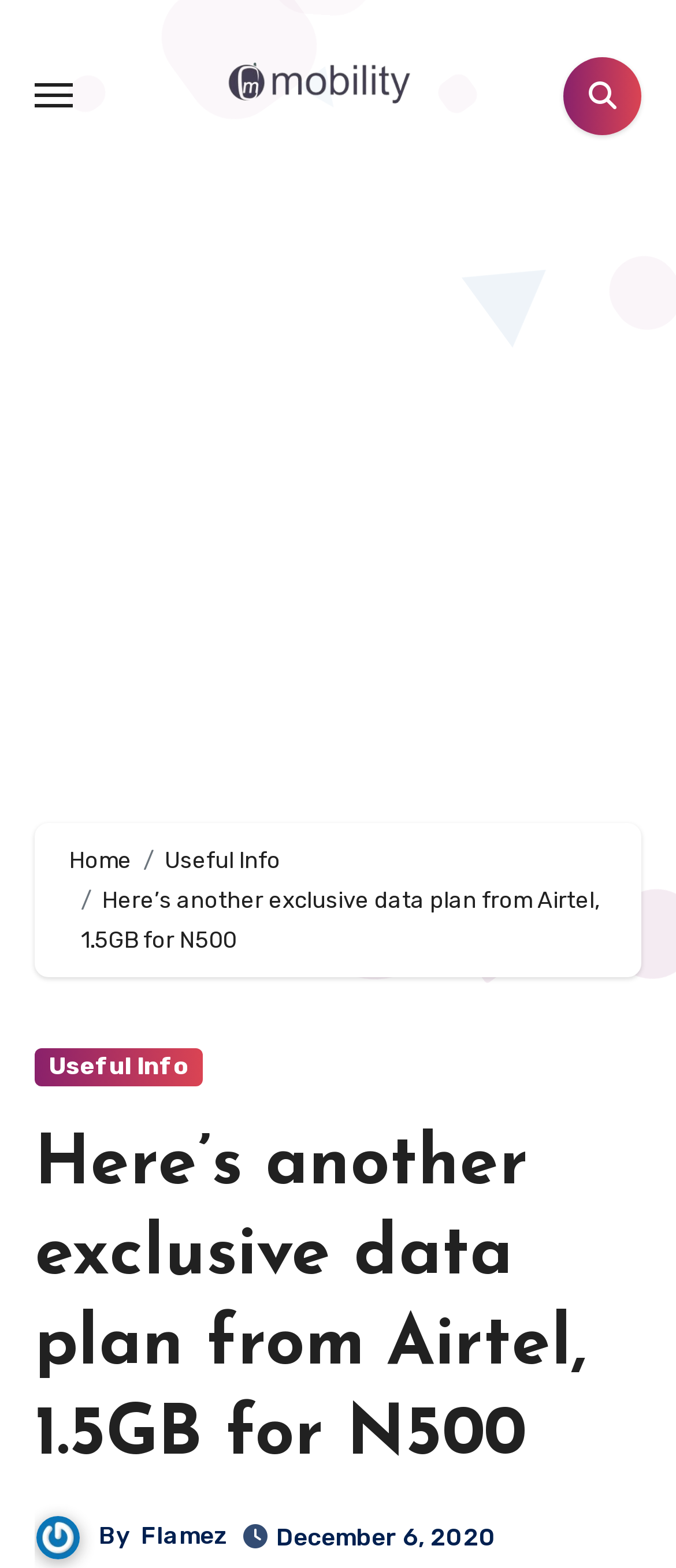What is the navigation menu item above 'Here’s another exclusive data plan from Airtel, 1.5GB for N500'?
Based on the screenshot, provide your answer in one word or phrase.

Useful Info